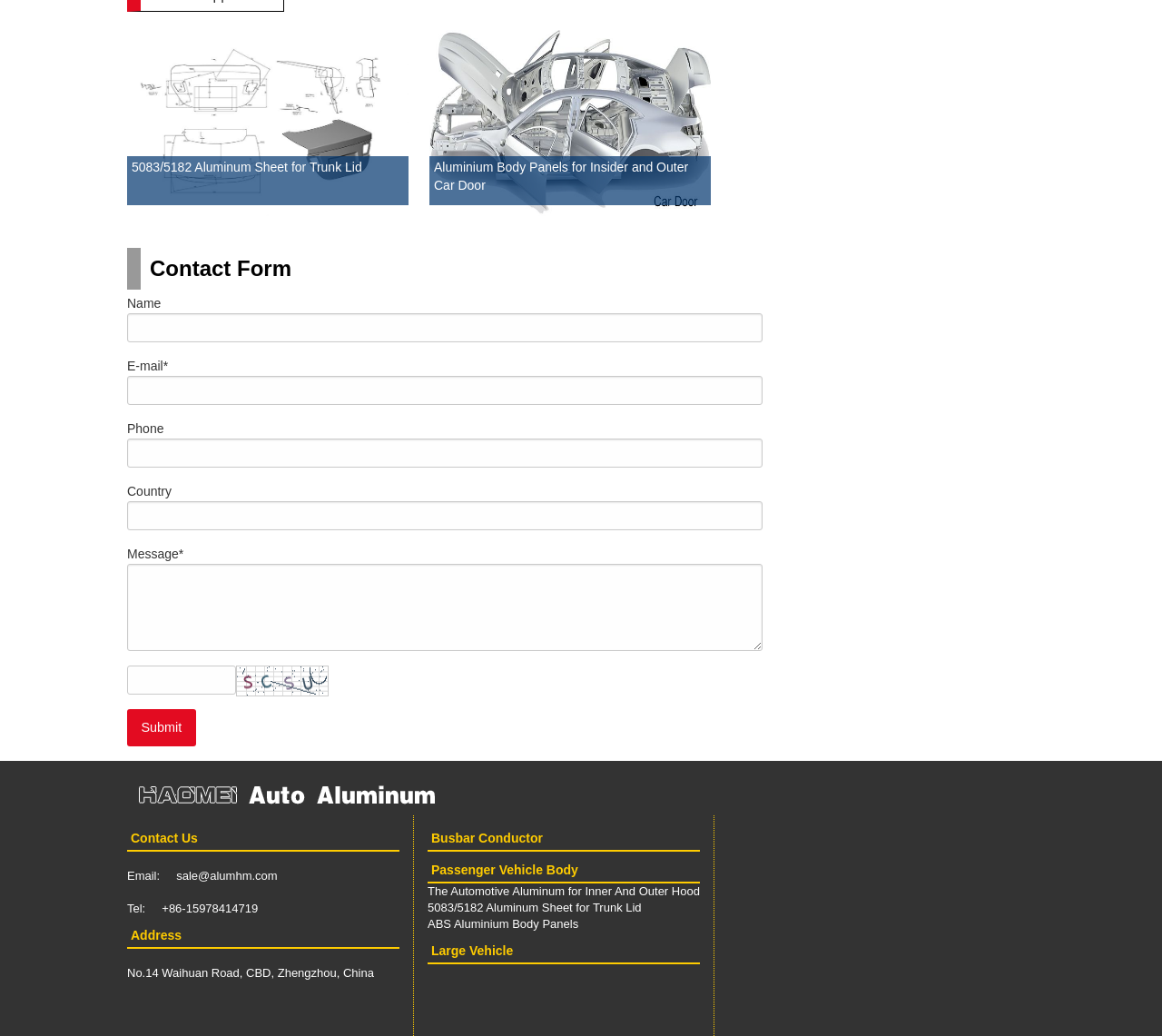What is the email address?
Identify the answer in the screenshot and reply with a single word or phrase.

sale@alumhm.com